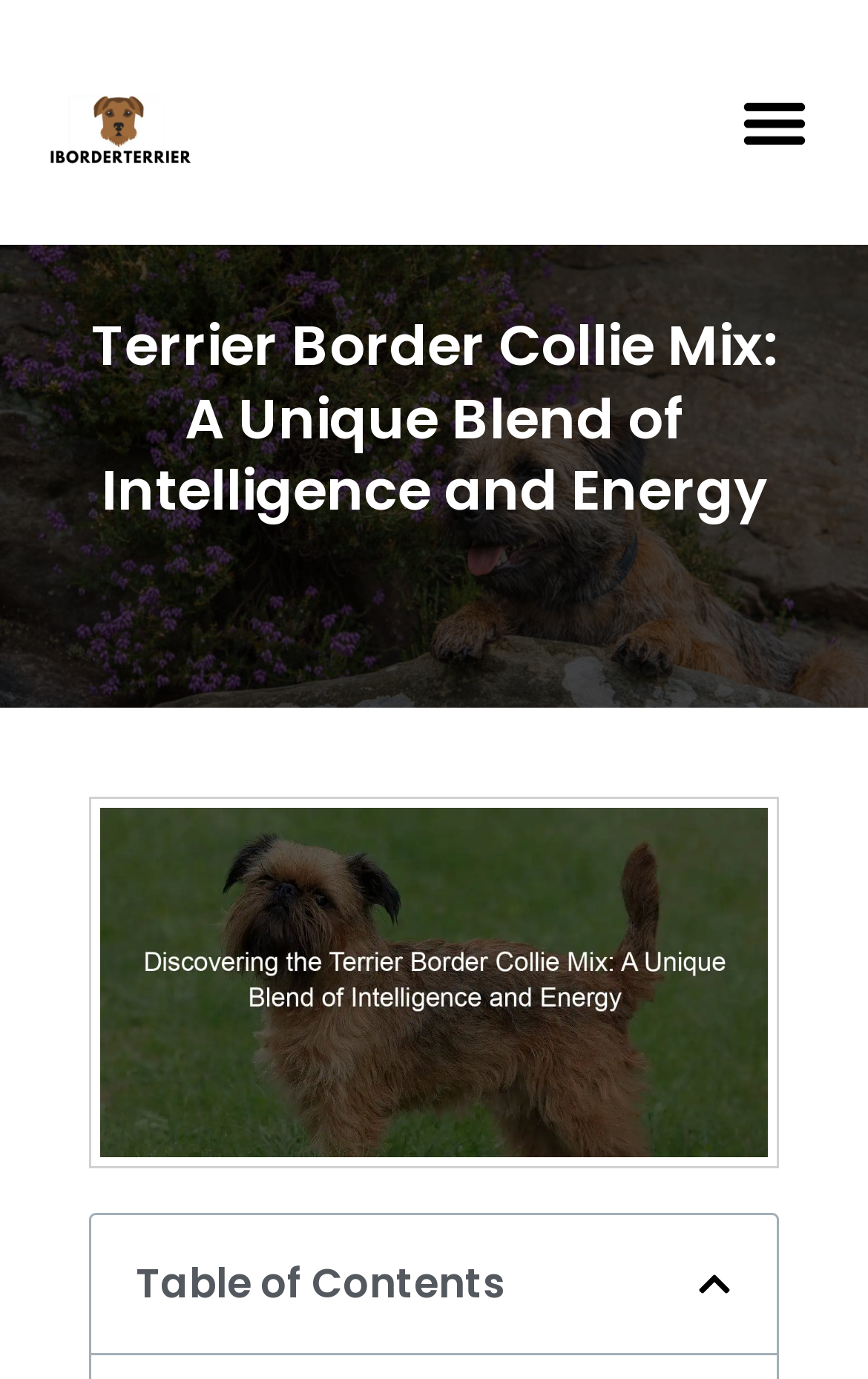Given the webpage screenshot and the description, determine the bounding box coordinates (top-left x, top-left y, bottom-right x, bottom-right y) that define the location of the UI element matching this description: Menu

[0.833, 0.052, 0.949, 0.125]